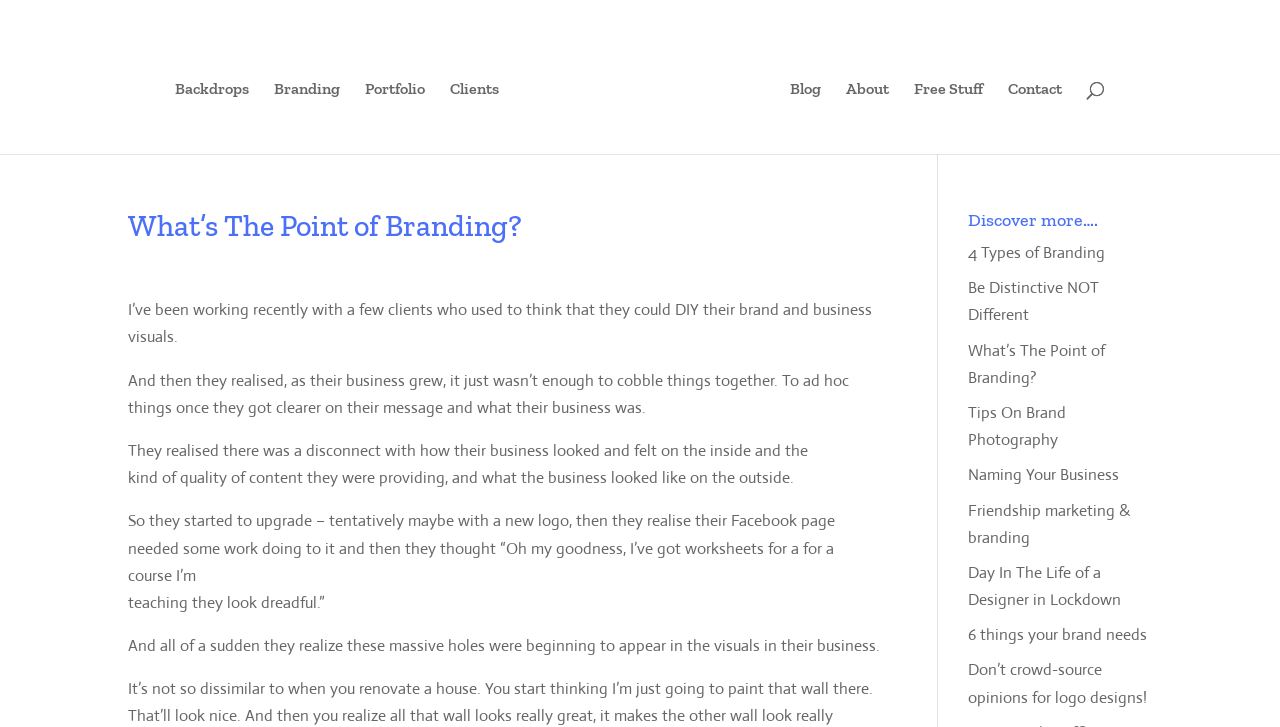Determine the bounding box for the UI element as described: "Backdrops". The coordinates should be represented as four float numbers between 0 and 1, formatted as [left, top, right, bottom].

[0.137, 0.112, 0.195, 0.211]